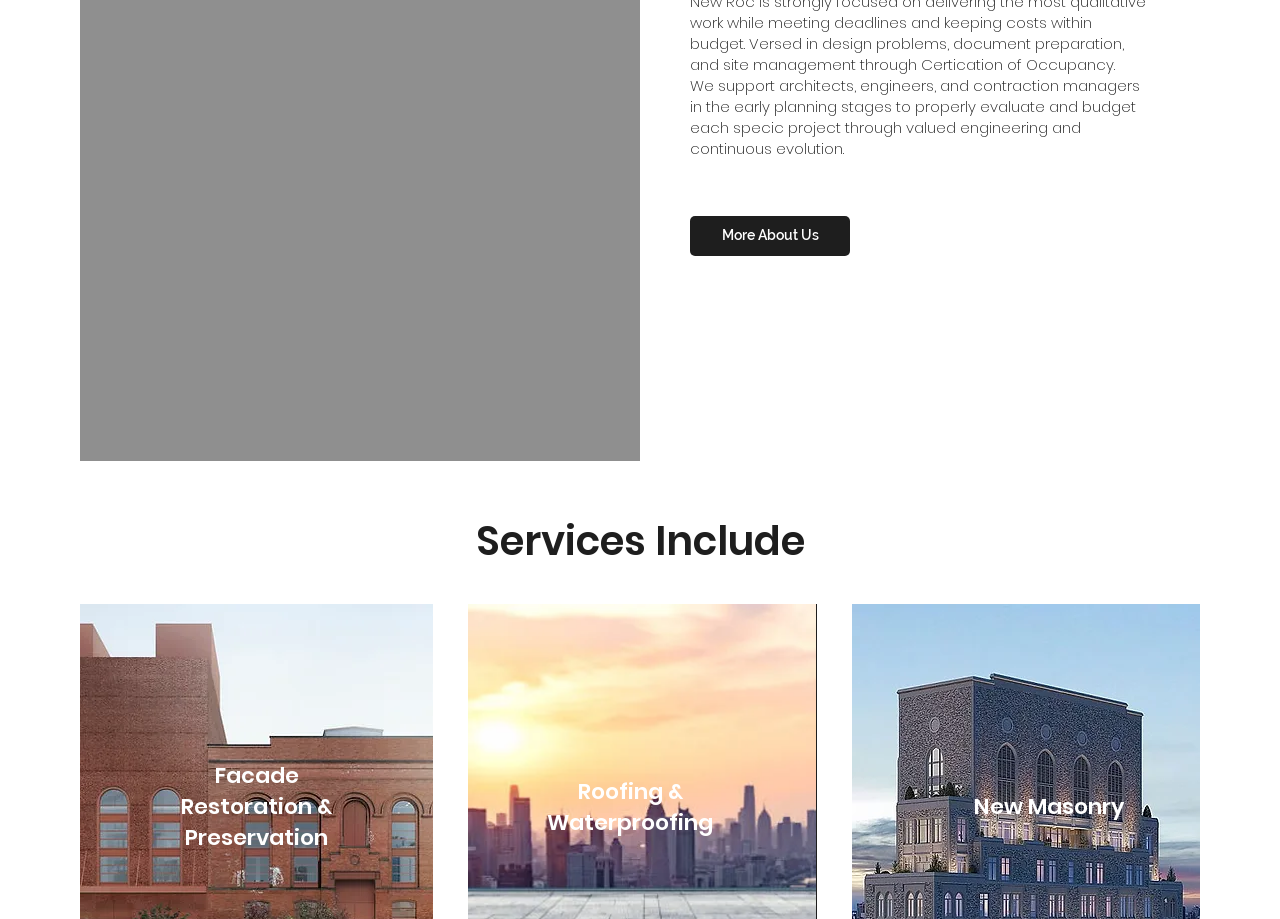What is the company's expertise in?
Analyze the image and provide a thorough answer to the question.

The company is versed in design problems, document preparation, and site management through Certification of Occupancy, as mentioned in the text.